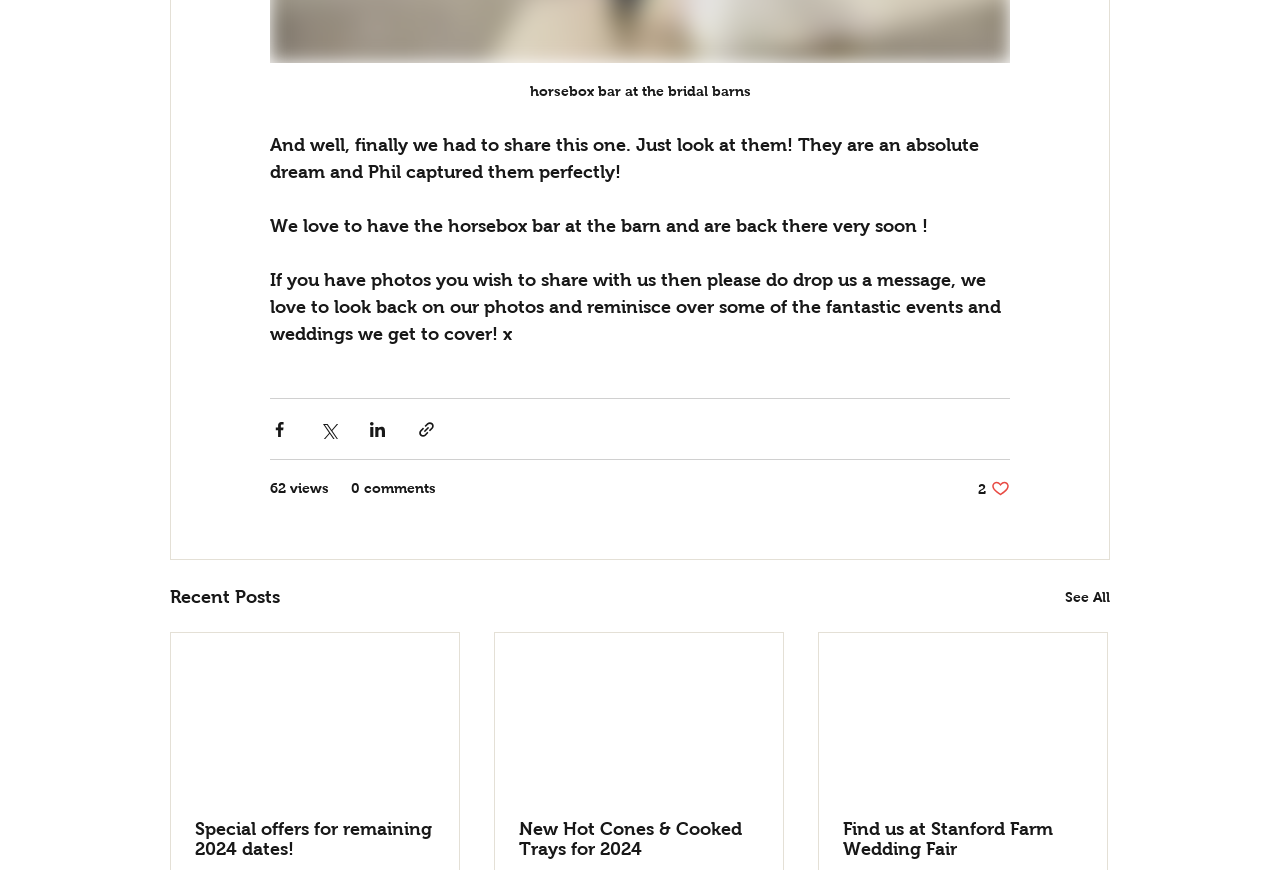What is the category of the links below the 'Recent Posts' heading?
Provide a detailed answer to the question, using the image to inform your response.

I found several link elements below the 'Recent Posts' heading, which have texts such as 'Special offers for remaining 2024 dates!', 'New Hot Cones & Cooked Trays for 2024', and 'Find us at Stanford Farm Wedding Fair'. These links appear to be related to wedding events or services.